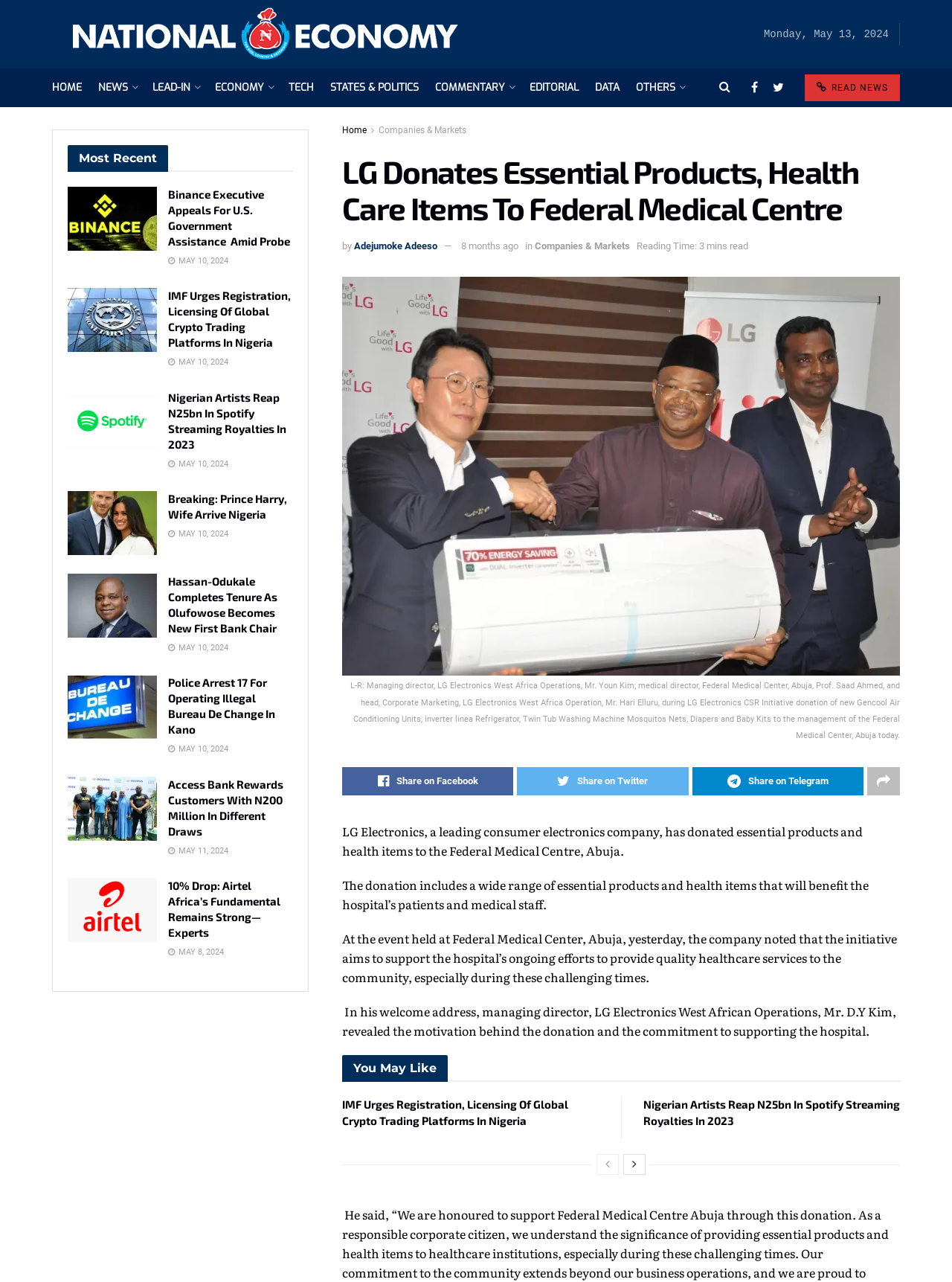Reply to the question with a single word or phrase:
What is the company that donated essential products and health items?

LG Electronics